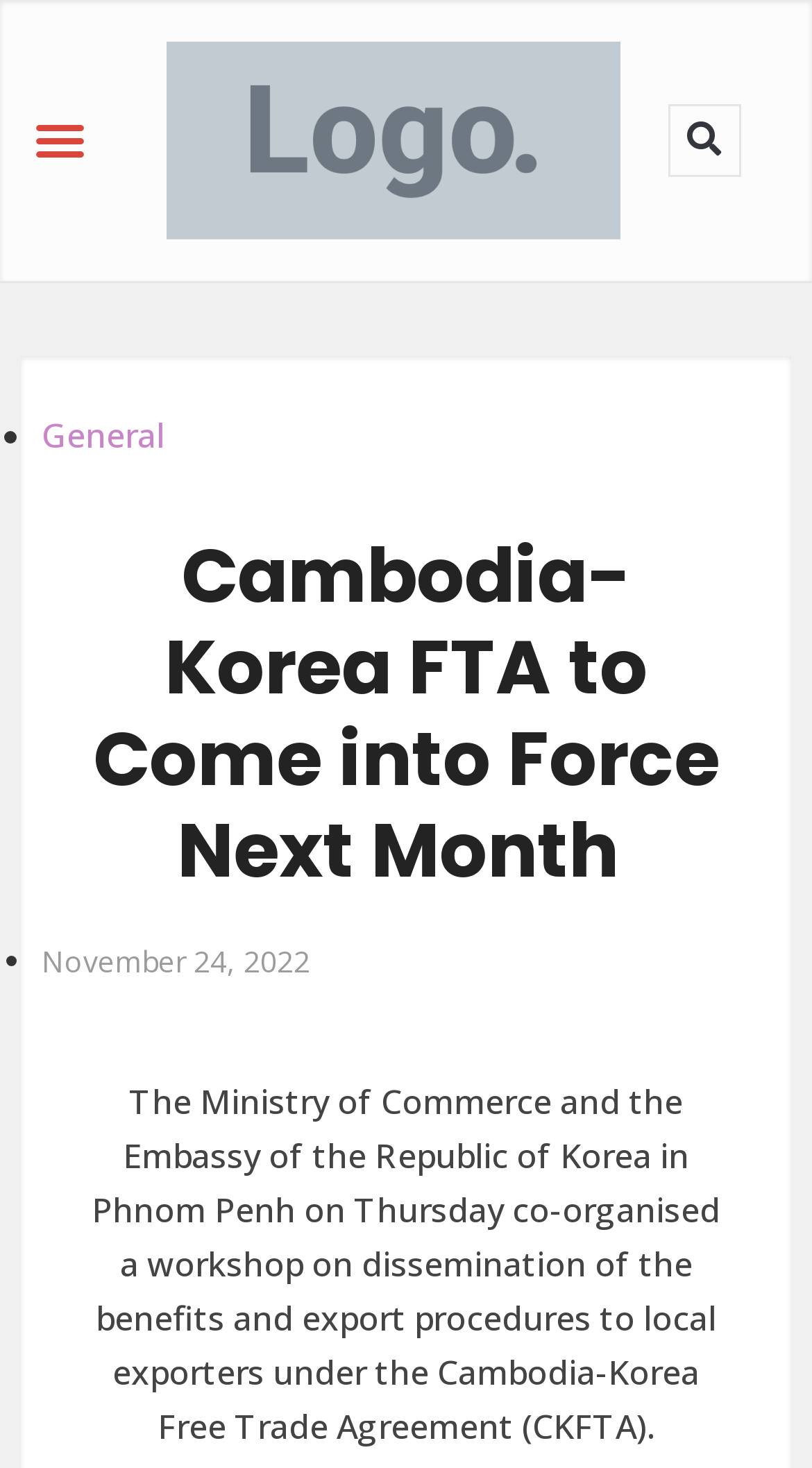What is the topic of the workshop?
Based on the image, please offer an in-depth response to the question.

Based on the webpage content, I found a sentence that mentions a workshop on dissemination of the benefits and export procedures to local exporters under the Cambodia-Korea Free Trade Agreement (CKFTA). Therefore, the topic of the workshop is CKFTA.